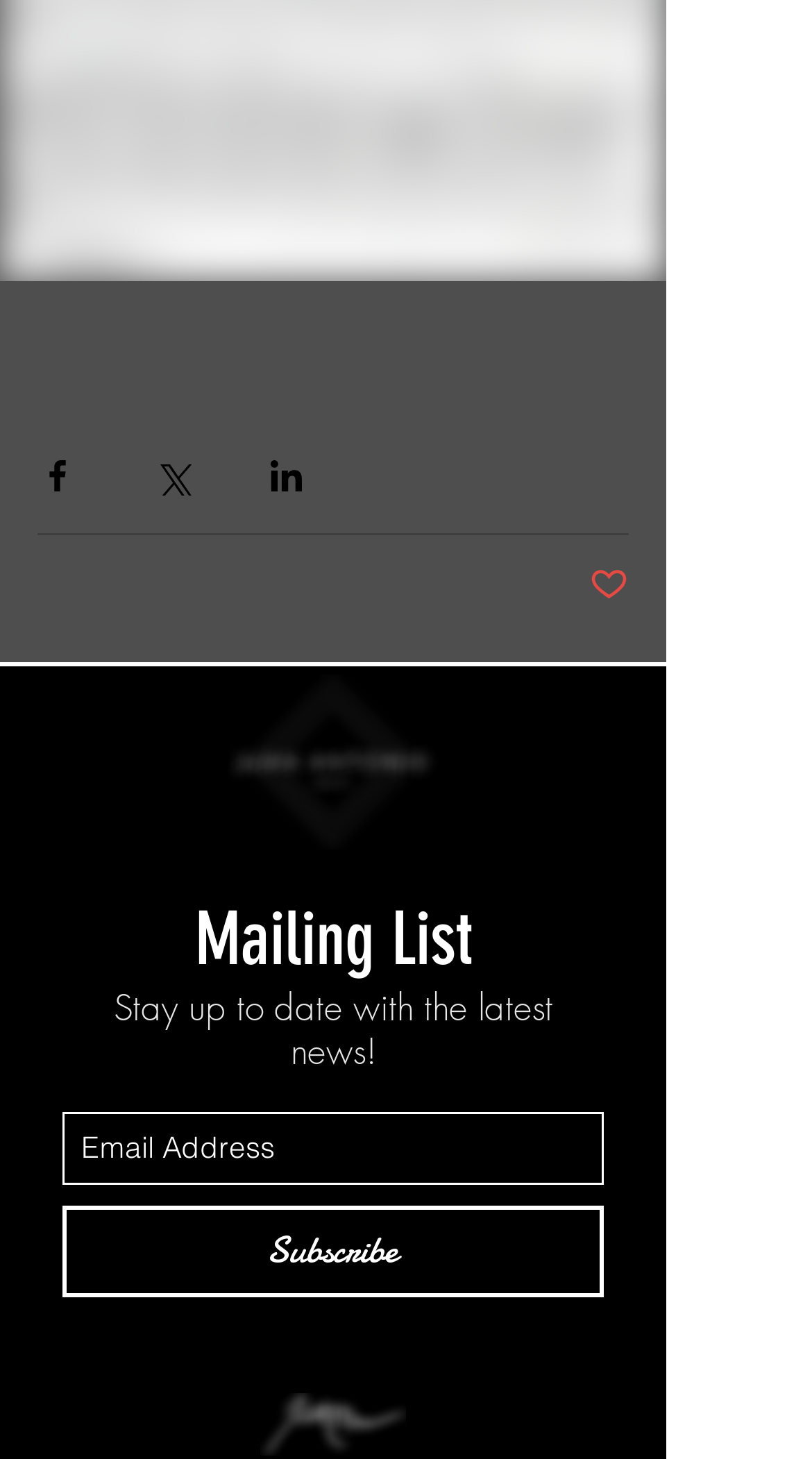Can you find the bounding box coordinates of the area I should click to execute the following instruction: "Share via Facebook"?

[0.046, 0.312, 0.095, 0.339]